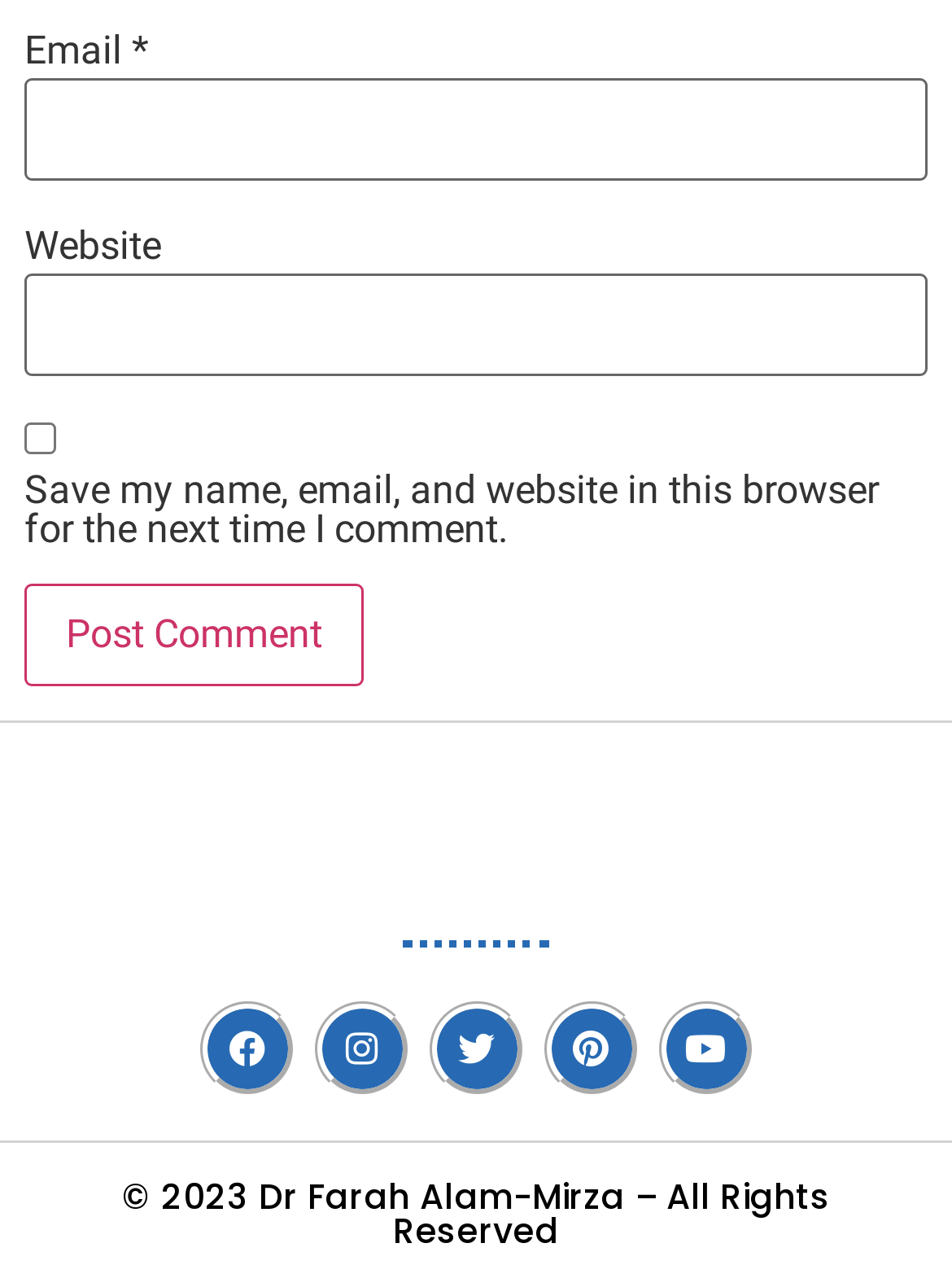Using the provided element description: "name="submit" value="Post Comment"", identify the bounding box coordinates. The coordinates should be four floats between 0 and 1 in the order [left, top, right, bottom].

[0.026, 0.454, 0.382, 0.533]